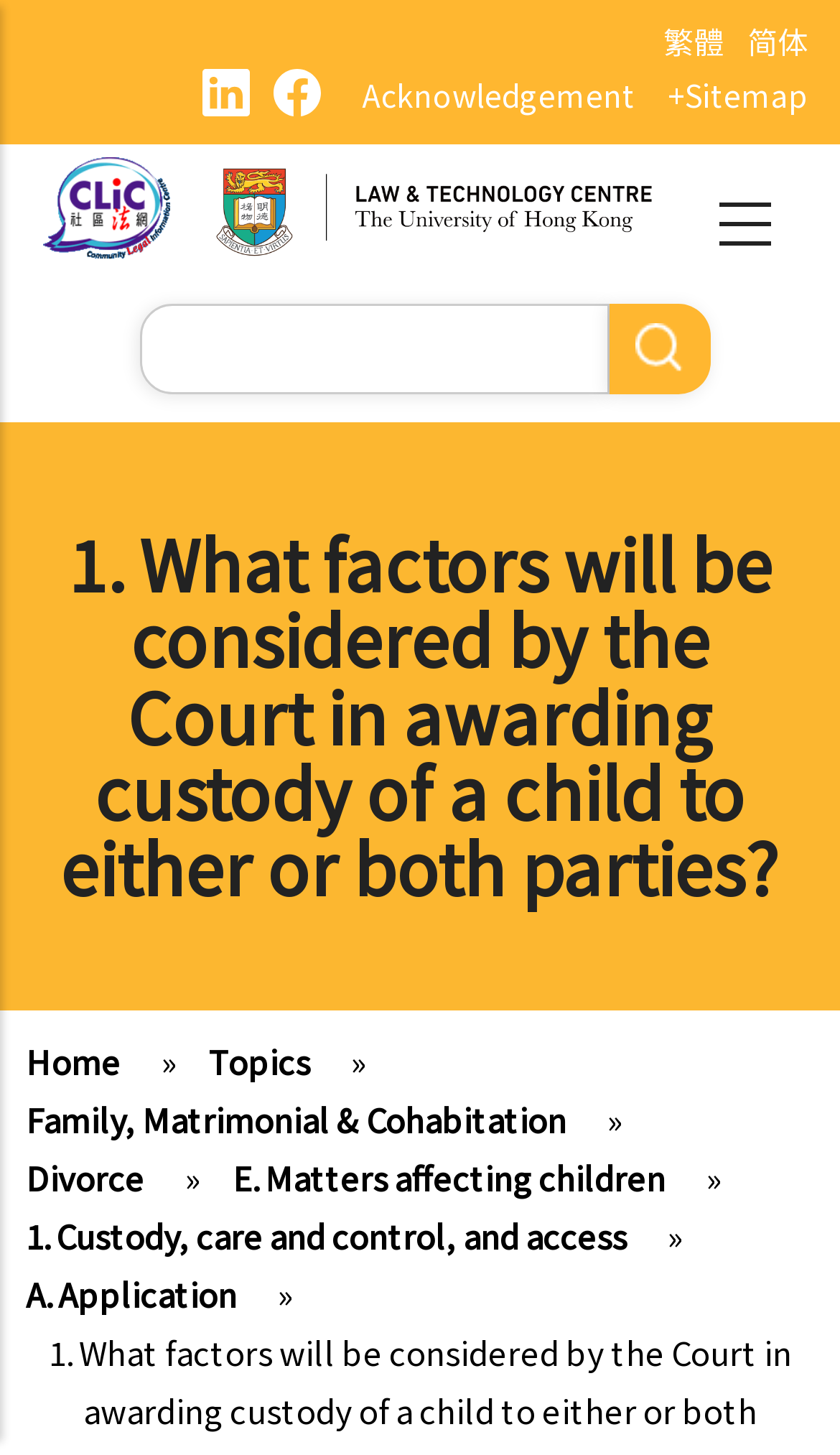Extract the heading text from the webpage.

1. What factors will be considered by the Court in awarding custody of a child to either or both parties?